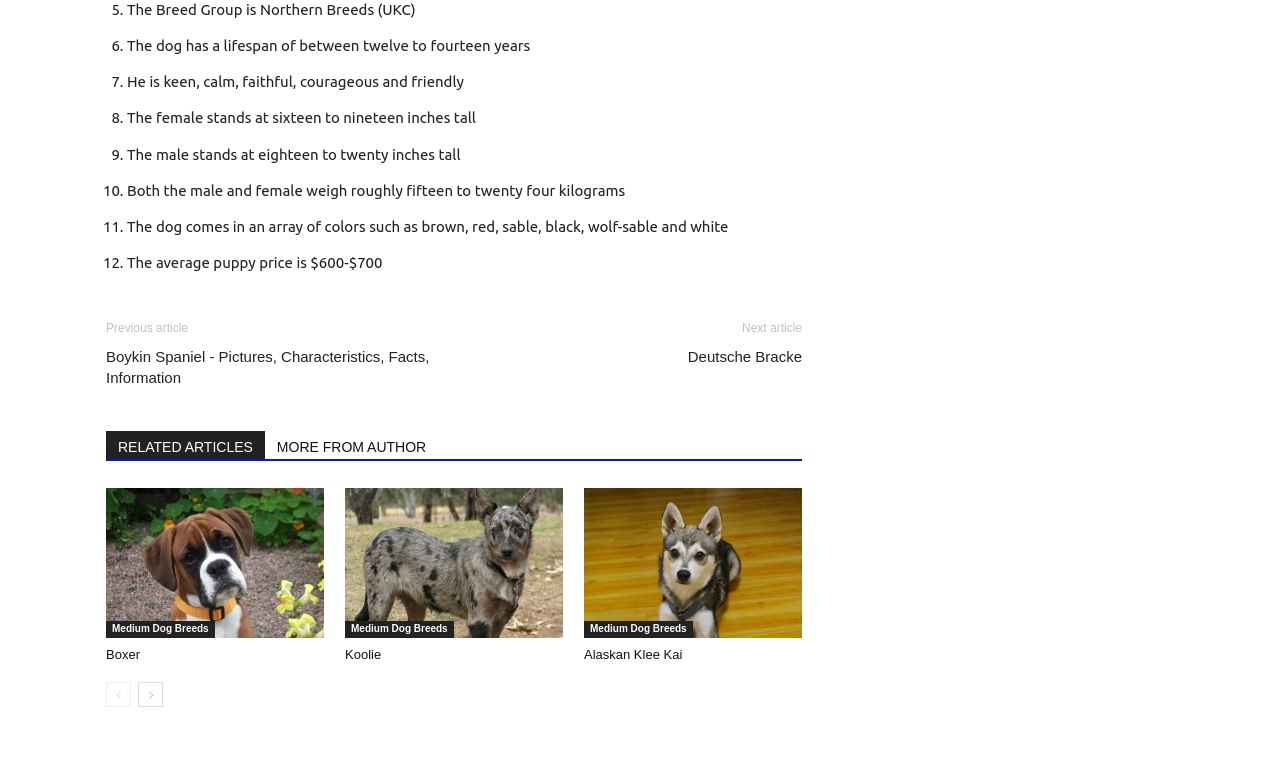Highlight the bounding box coordinates of the region I should click on to meet the following instruction: "Follow us".

None